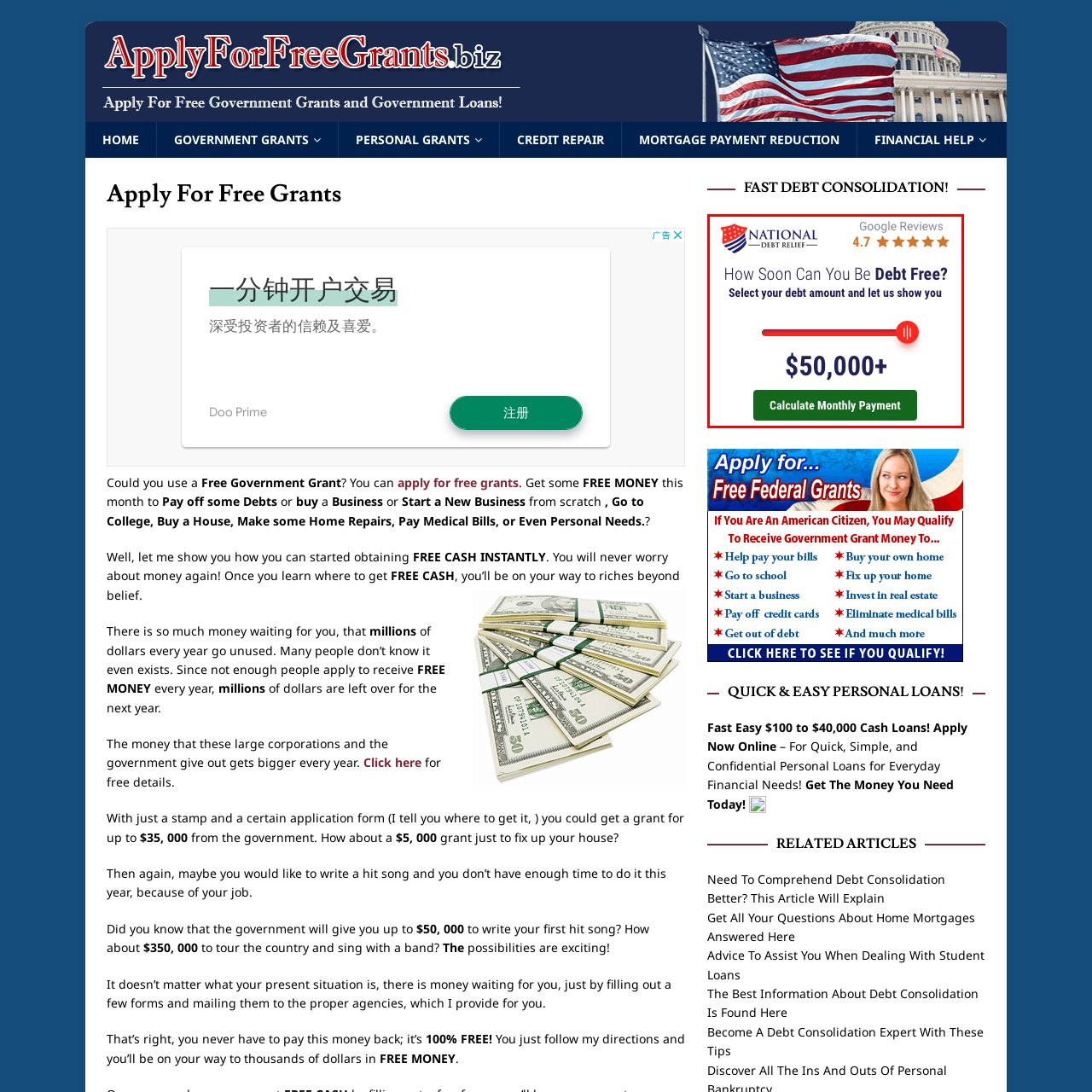Give a detailed narrative of the image enclosed by the red box.

The image promotes National Debt Relief, featuring a call-to-action for individuals seeking to become debt-free. It encourages viewers to select their debt amount using a slider to calculate their potential monthly payments. The prominently displayed figure of "$50,000+" highlights the focus on significant debt amounts. Above this, there is a rating of 4.7 stars from Google Reviews, suggesting a positive reputation and customer satisfaction. The overall design emphasizes ease of use and accessibility for those looking to manage their debts effectively.